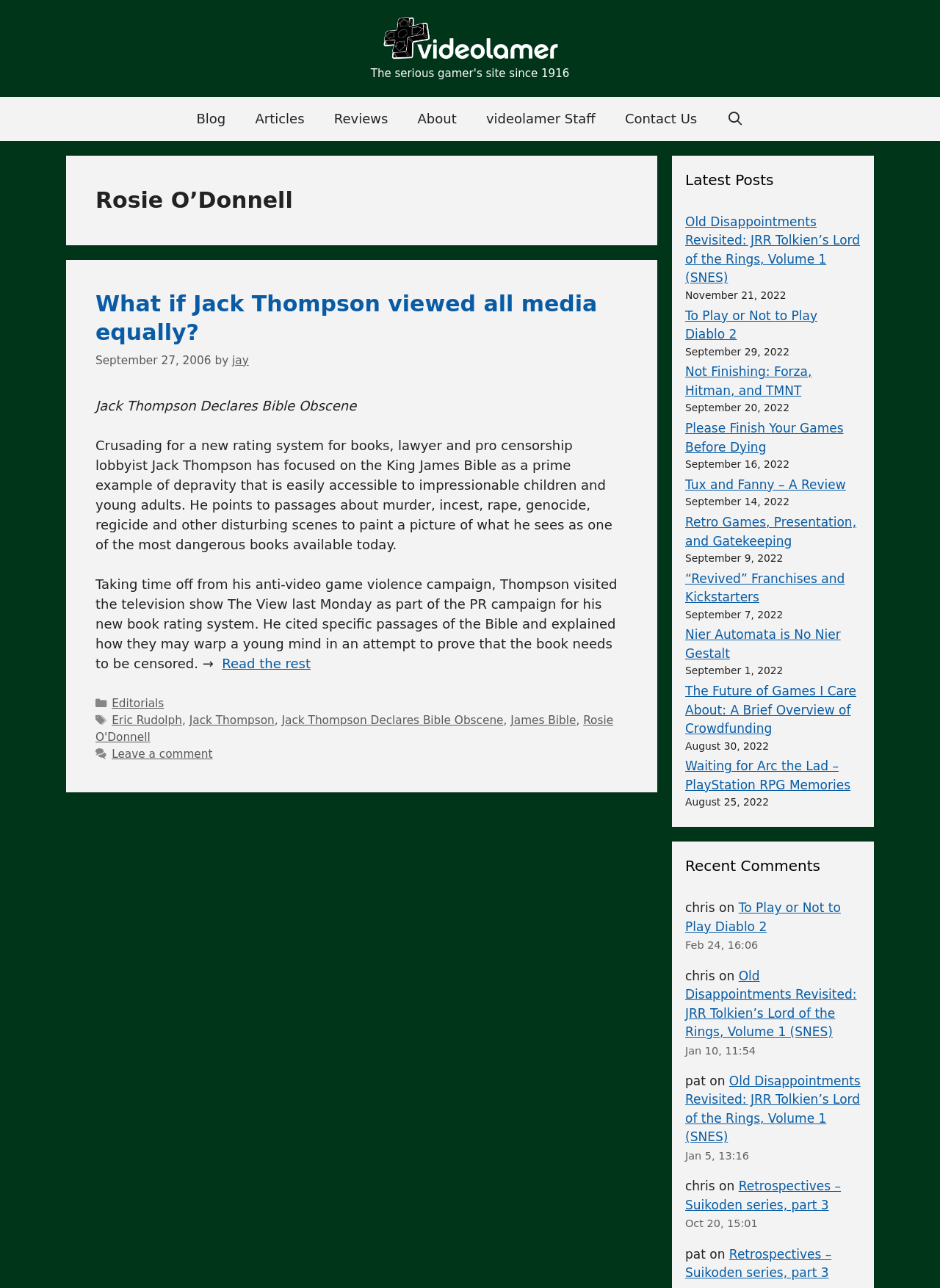Identify the bounding box coordinates of the region I need to click to complete this instruction: "Leave a comment on the article 'Jack Thompson Declares Bible Obscene'".

[0.119, 0.58, 0.226, 0.591]